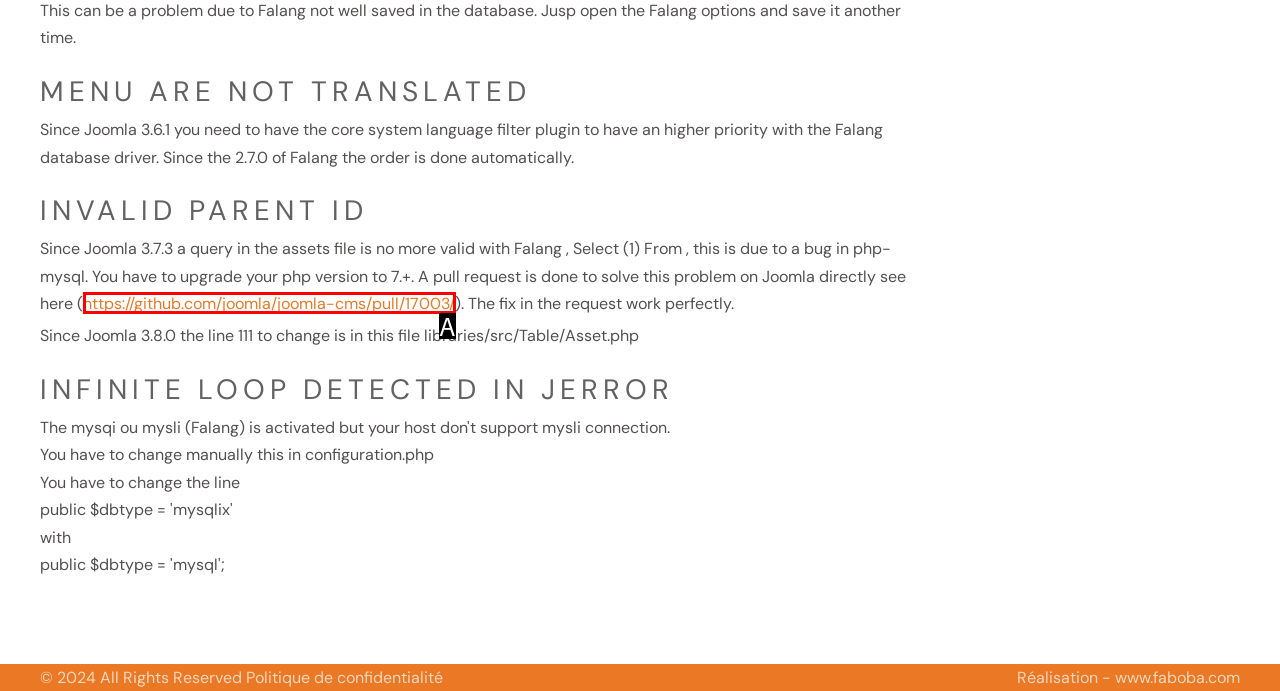Please select the letter of the HTML element that fits the description: https://github.com/joomla/joomla-cms/pull/17003/. Answer with the option's letter directly.

A